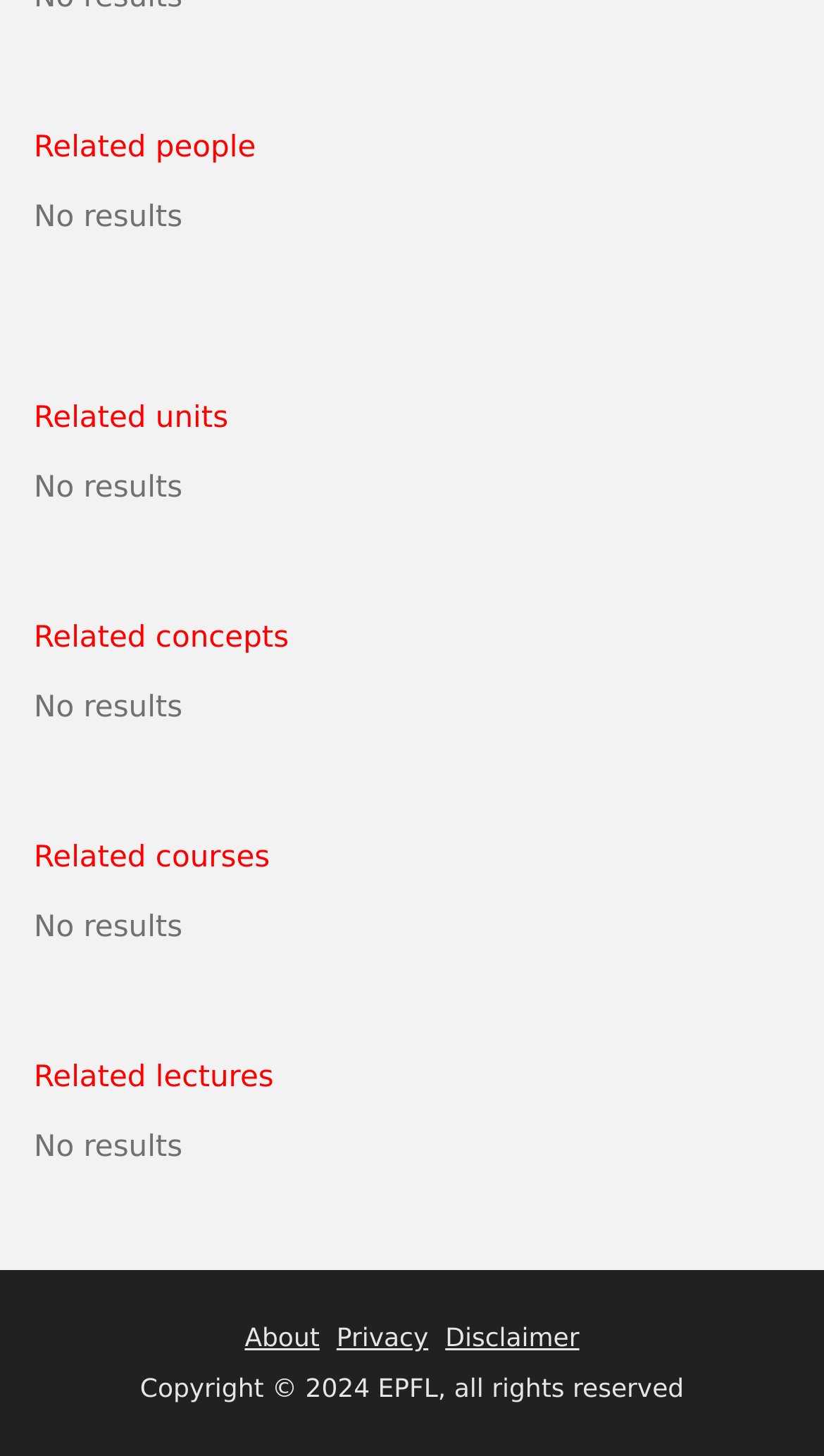Find the bounding box coordinates for the element described here: "Privacy".

[0.408, 0.909, 0.52, 0.929]